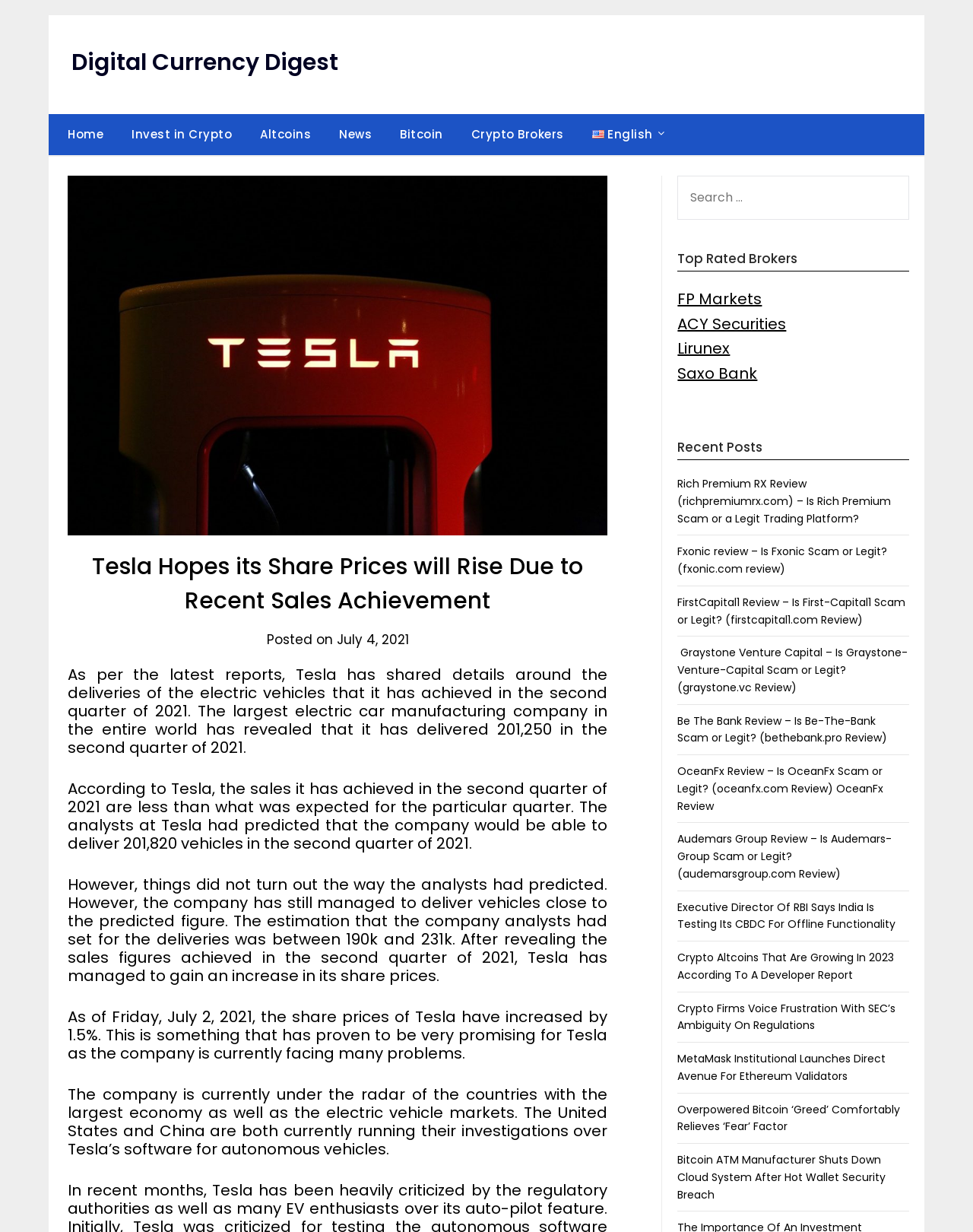Locate the heading on the webpage and return its text.

Tesla Hopes its Share Prices will Rise Due to Recent Sales Achievement